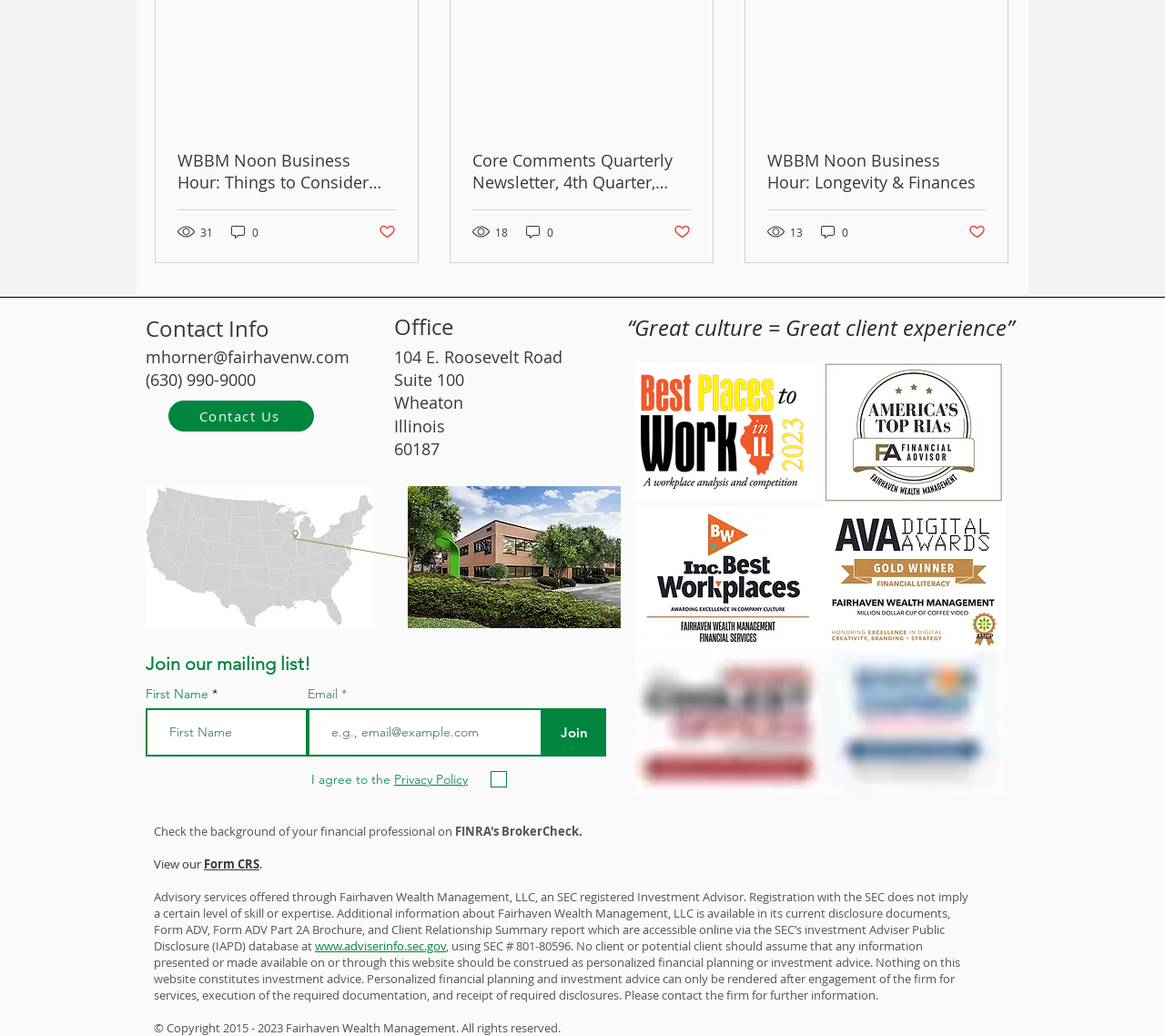Specify the bounding box coordinates of the region I need to click to perform the following instruction: "Enter email address". The coordinates must be four float numbers in the range of 0 to 1, i.e., [left, top, right, bottom].

[0.264, 0.684, 0.466, 0.731]